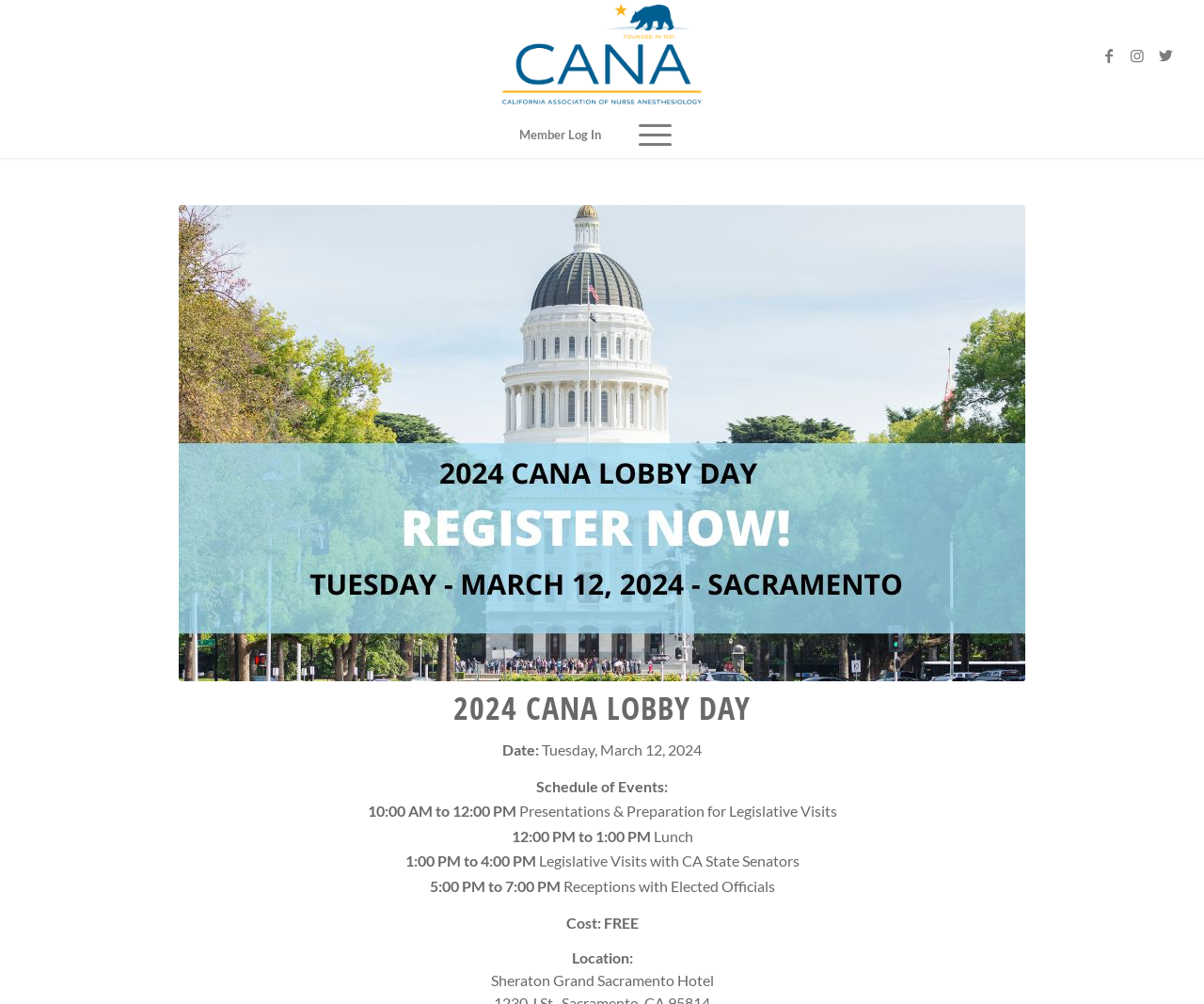Describe all significant elements and features of the webpage.

The webpage is about the 2024 CANA Lobby Day event. At the top, there is a logo of CANA, which is also a link, positioned in the middle of the top section of the page. To the right of the logo, there are three social media links: Facebook, Instagram, and Twitter, aligned horizontally.

Below the logo, there is a vertical menu with two links: "Member Log In" and "Menu". The menu is positioned on the left side of the page. Next to the menu, there is a large image that takes up most of the page's width.

The main content of the page is divided into sections. The first section has a heading "2024 CANA LOBBY DAY" in a prominent font size, positioned near the top of the page. Below the heading, there is a section with details about the event, including the date, schedule of events, and location. The date is specified as Tuesday, March 12, 2024. The schedule of events lists four time slots with corresponding activities, including presentations, lunch, legislative visits, and receptions with elected officials. The location of the event is the Sheraton Grand Sacramento Hotel.

At the bottom of the page, there is a note about the cost of the event, which is free.